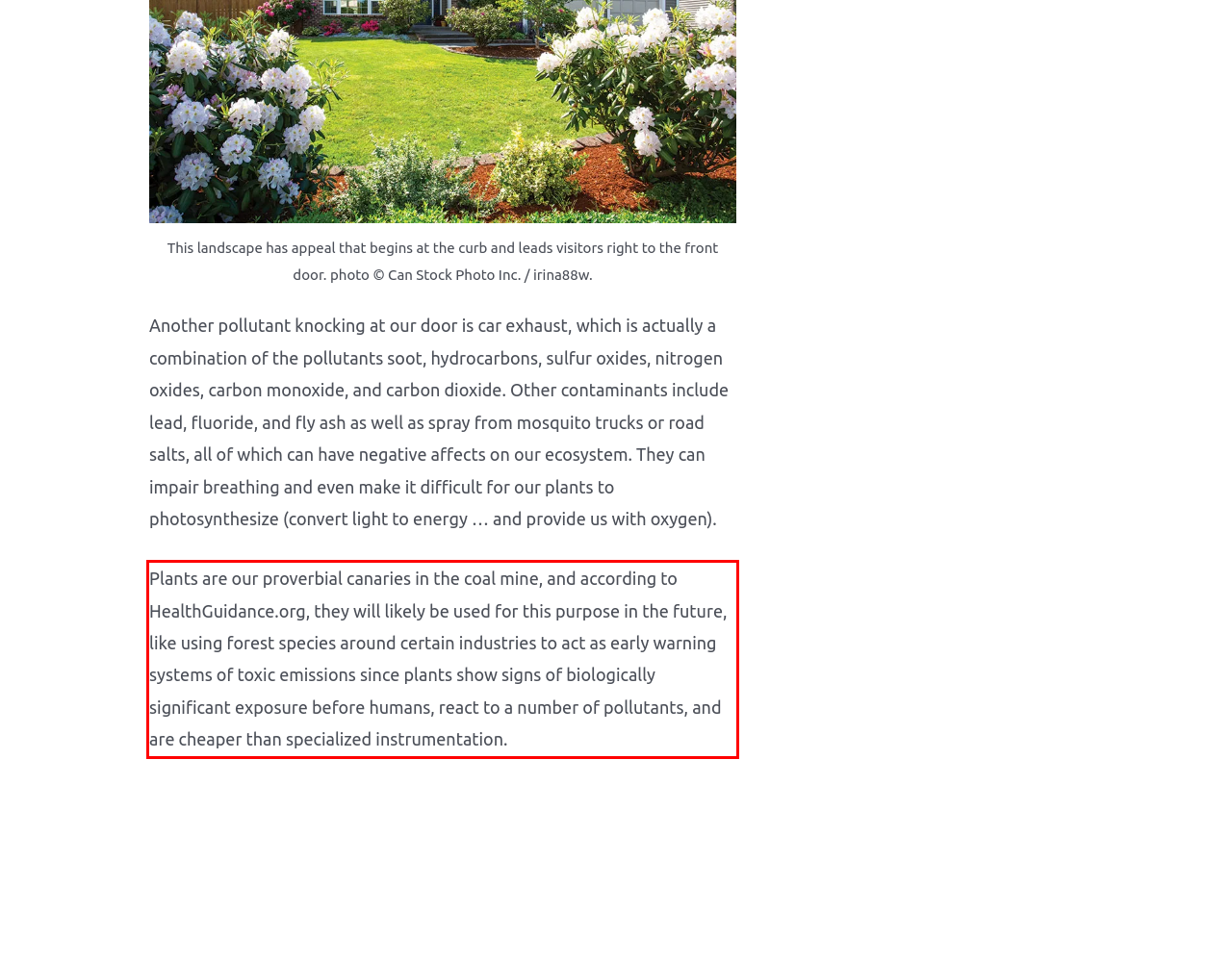Please identify and extract the text from the UI element that is surrounded by a red bounding box in the provided webpage screenshot.

Plants are our proverbial canaries in the coal mine, and according to HealthGuidance.org, they will likely be used for this purpose in the future, like using forest species around certain industries to act as early warning systems of toxic emissions since plants show signs of biologically significant exposure before humans, react to a number of pollutants, and are cheaper than specialized instrumentation.